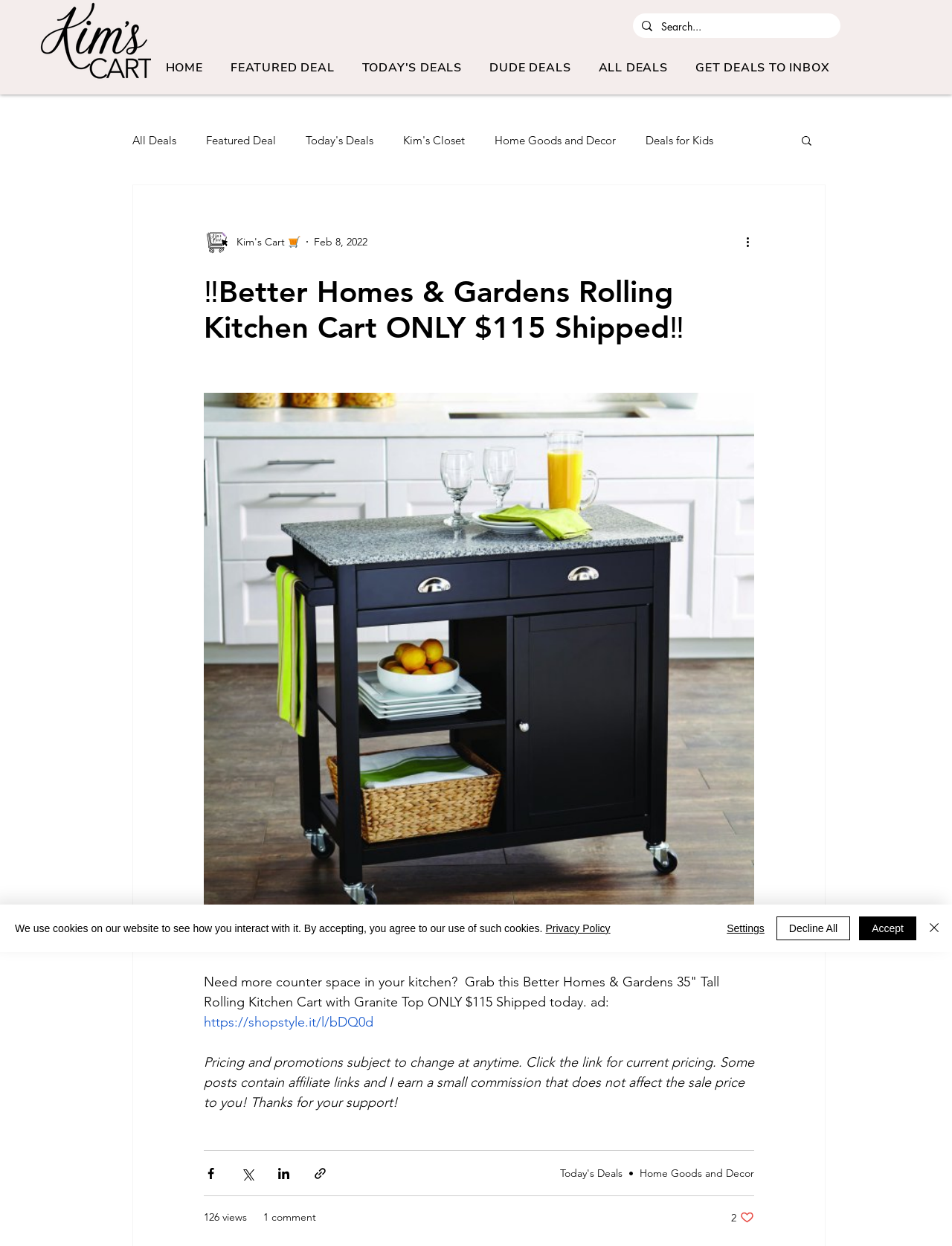Please provide a brief answer to the question using only one word or phrase: 
What is the name of the website?

Kim's Cart